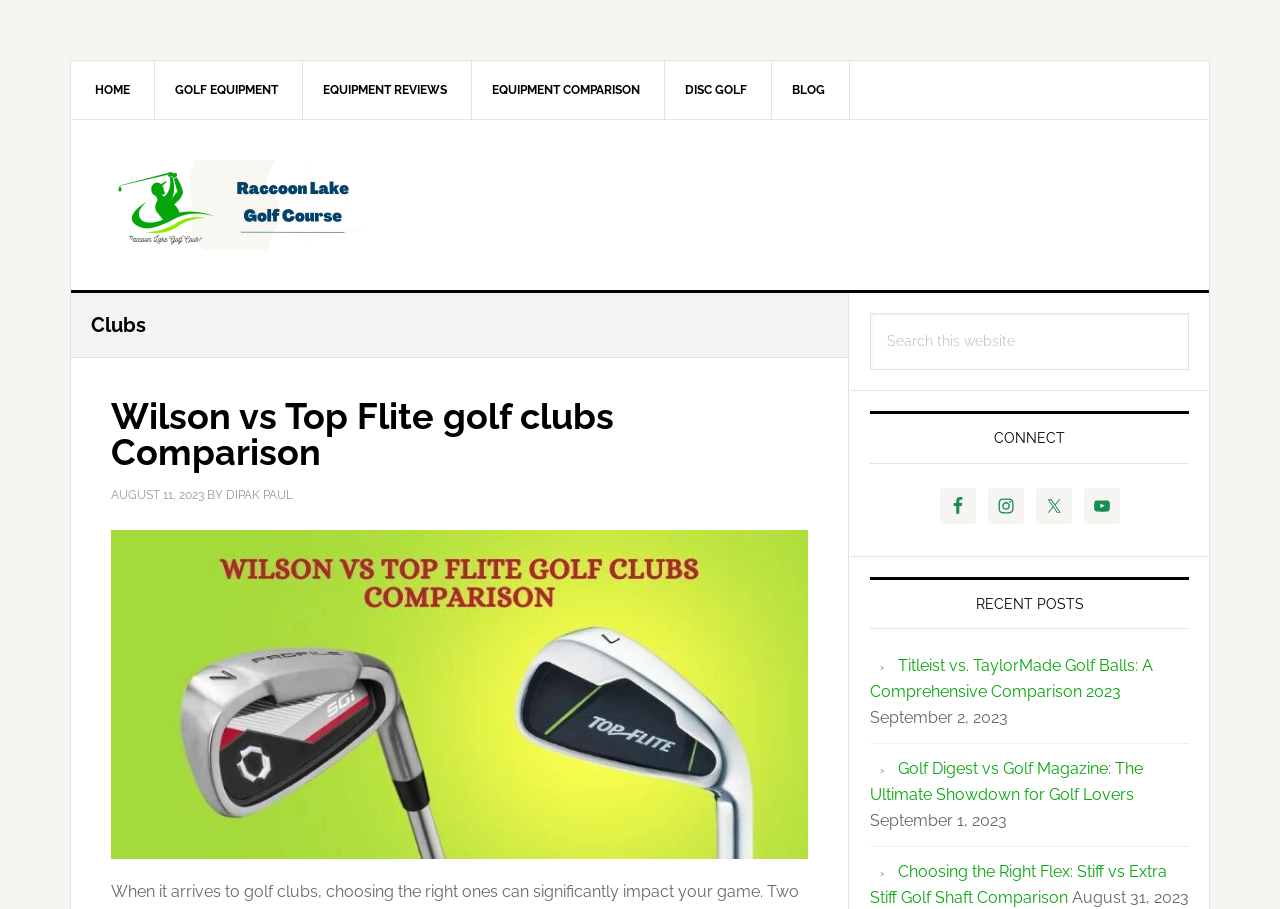Provide the bounding box coordinates of the HTML element this sentence describes: "Raccoon Lake Golf Course". The bounding box coordinates consist of four float numbers between 0 and 1, i.e., [left, top, right, bottom].

[0.087, 0.176, 0.913, 0.275]